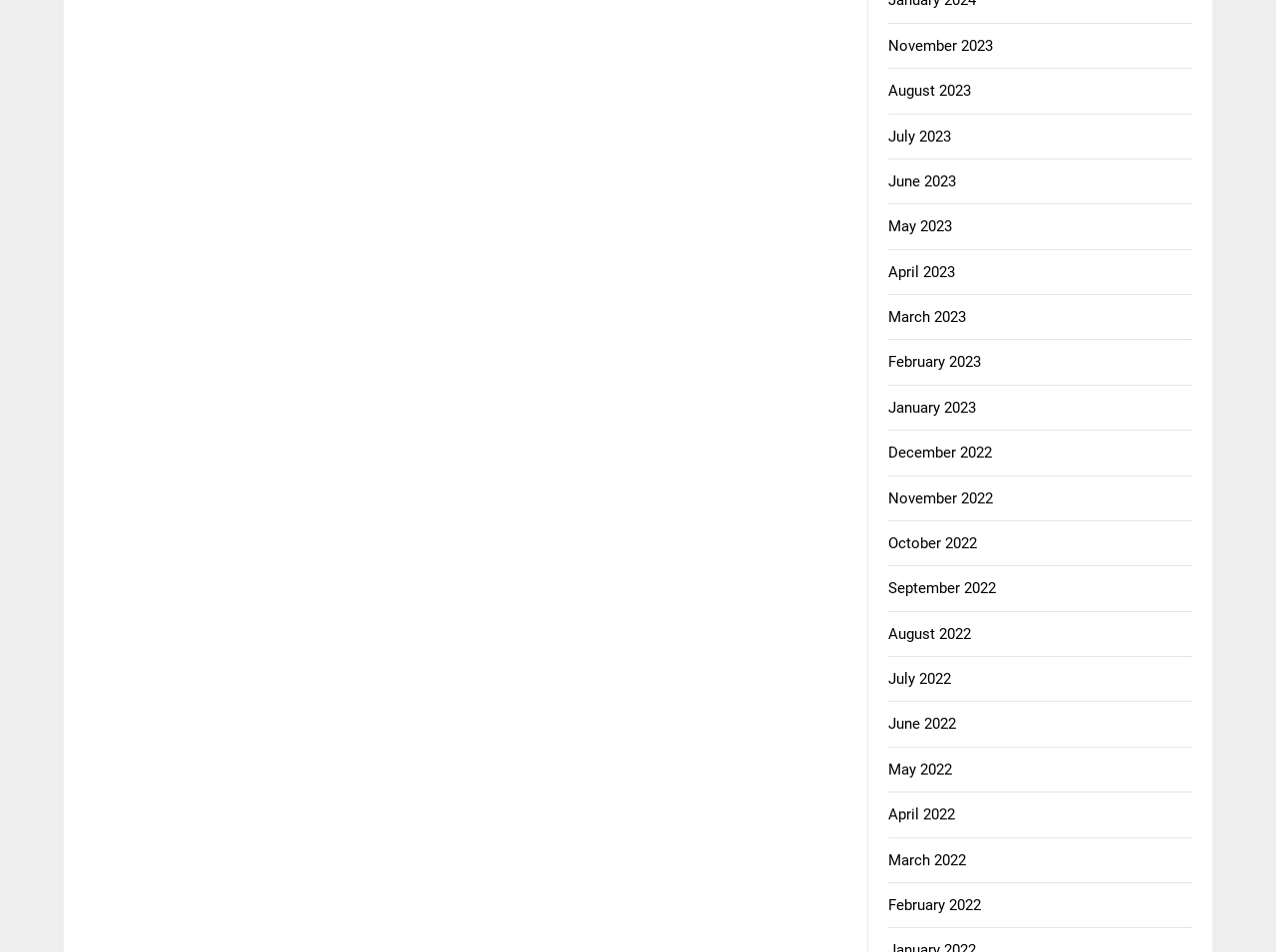Respond with a single word or phrase for the following question: 
How many years are represented in the list of months?

2